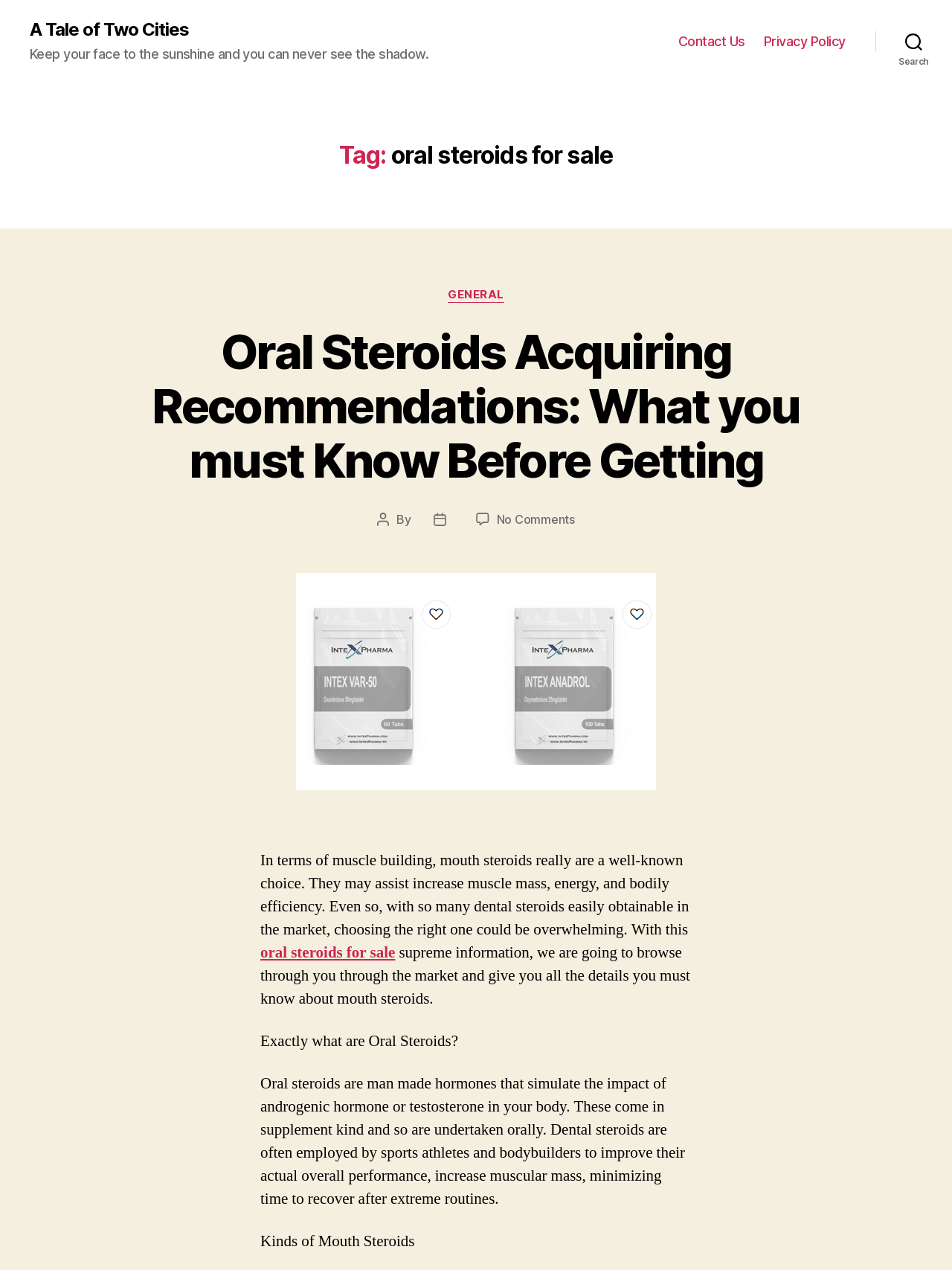Identify the coordinates of the bounding box for the element that must be clicked to accomplish the instruction: "Explore 'oral steroids for sale'".

[0.273, 0.742, 0.415, 0.758]